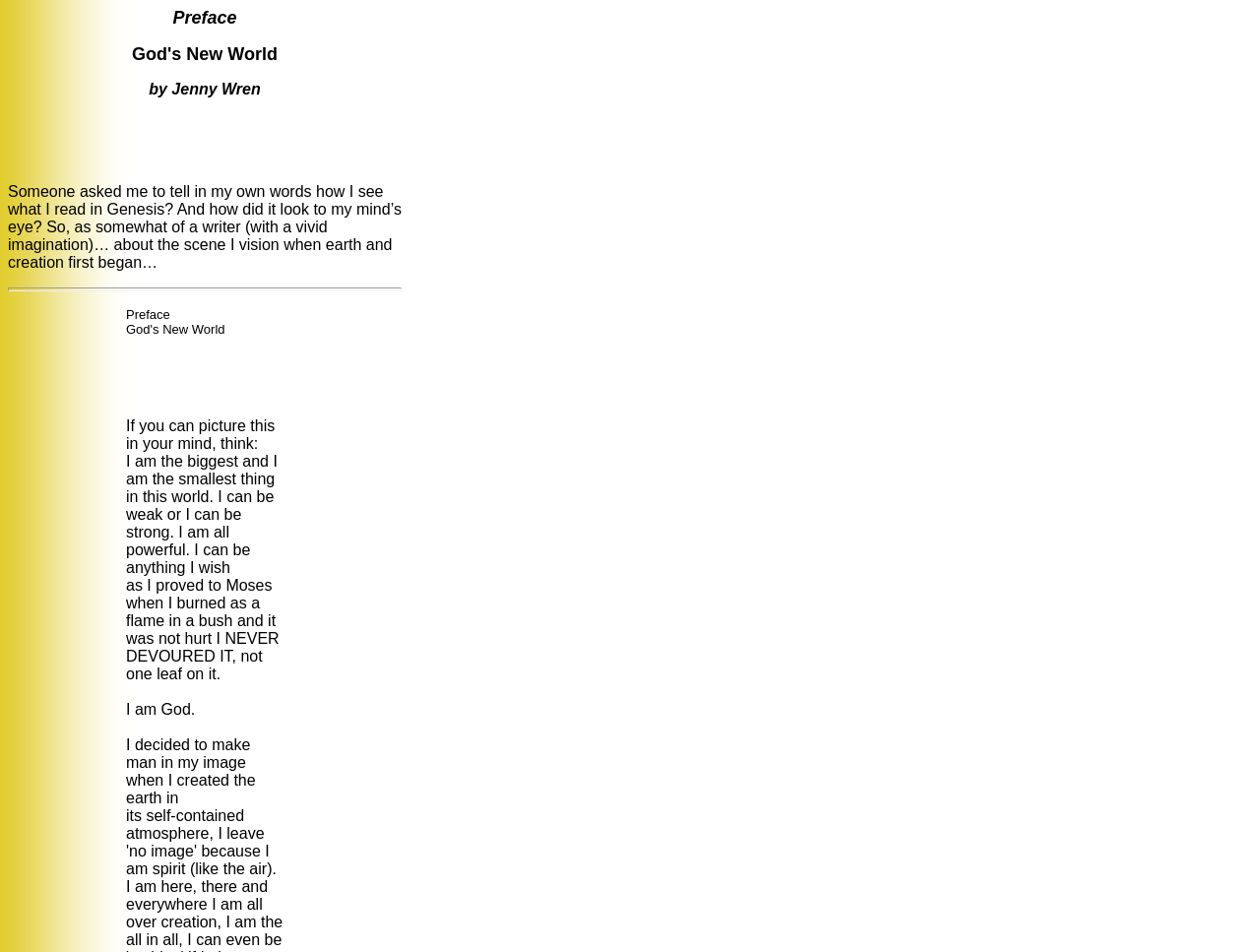Answer the question below with a single word or a brief phrase: 
What is the tone of the text?

Reflective